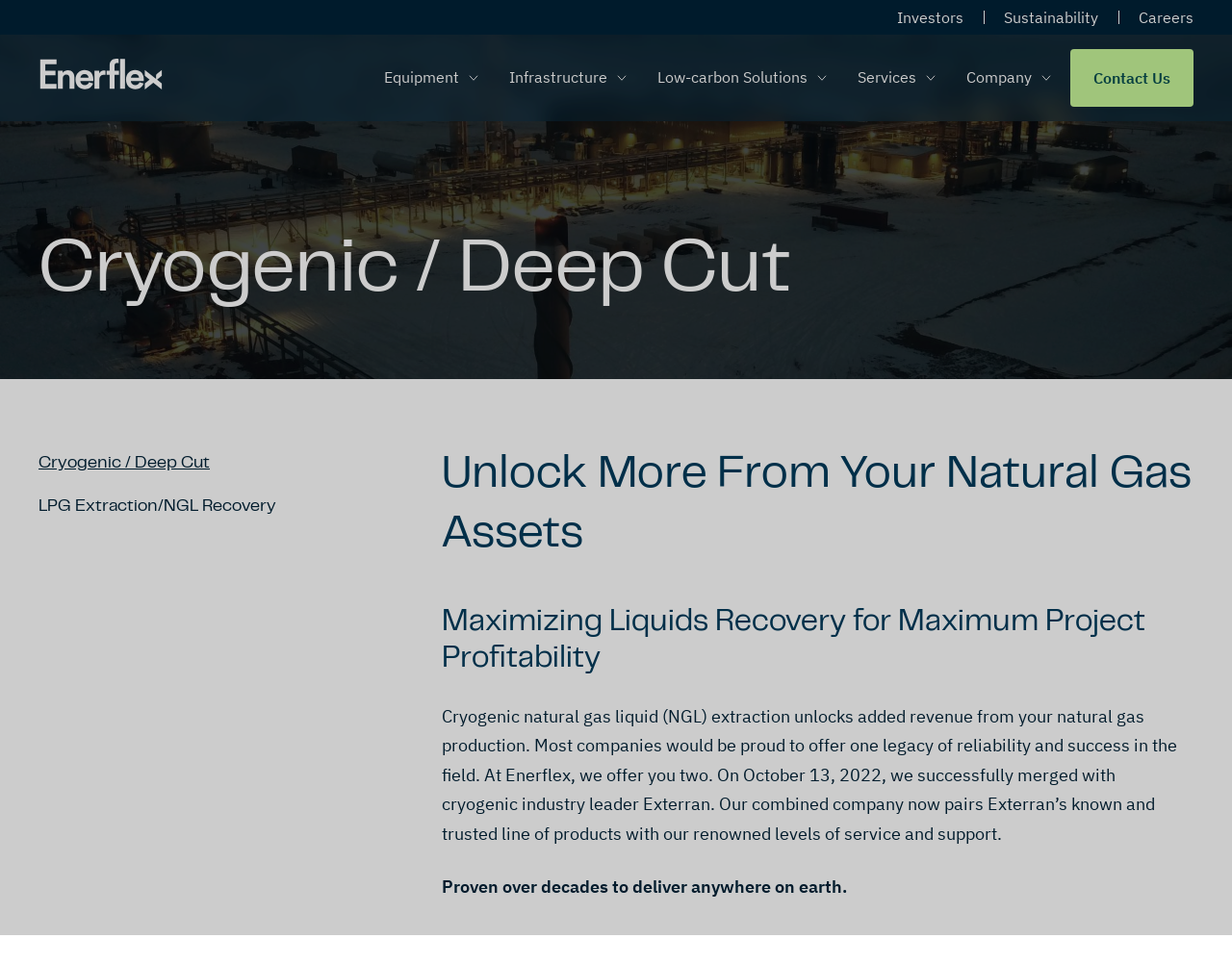Please find the main title text of this webpage.

Cryogenic / Deep Cut